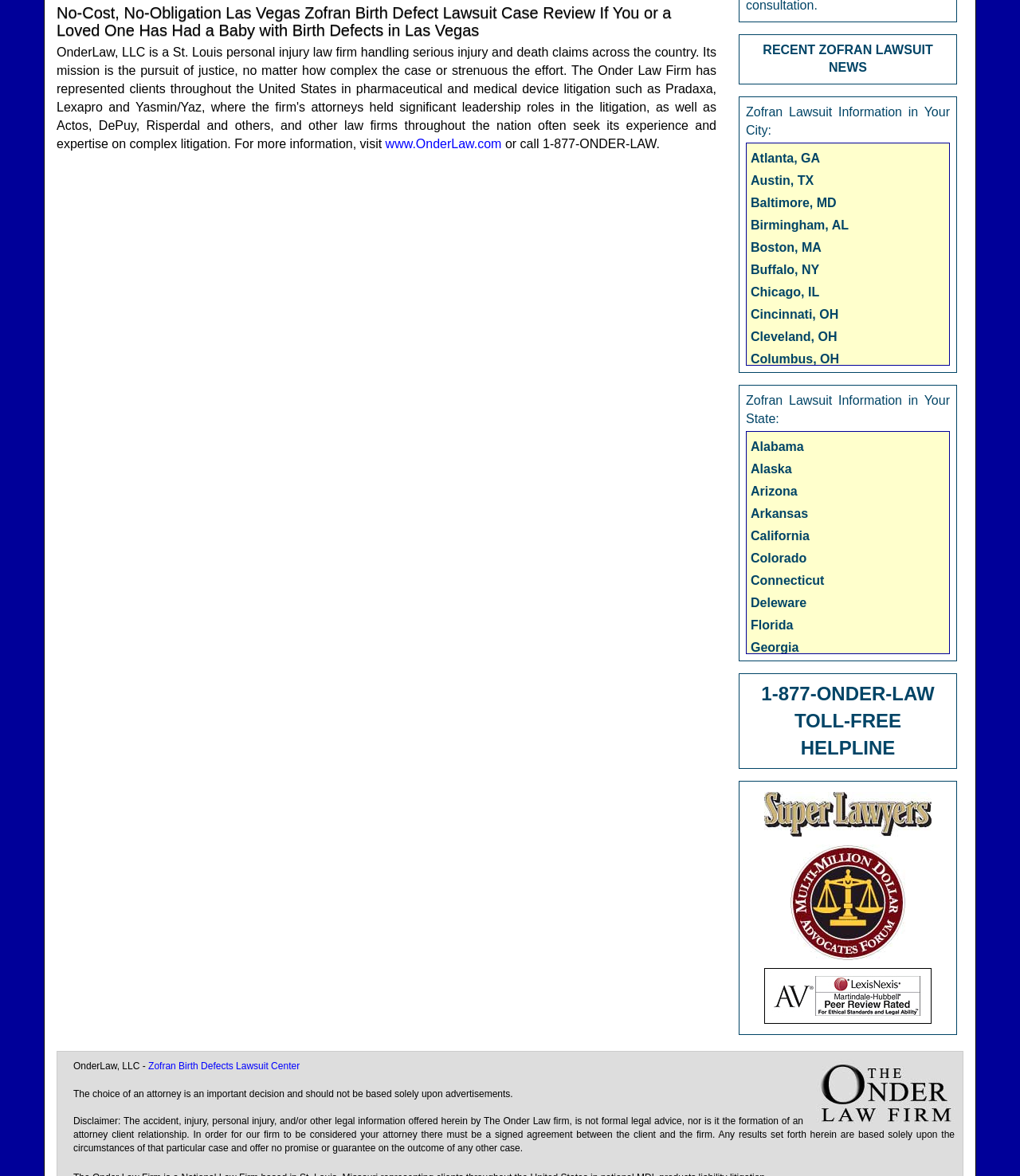Please determine the bounding box coordinates of the section I need to click to accomplish this instruction: "Learn about Zofran lawsuit in Alabama".

[0.736, 0.374, 0.788, 0.385]